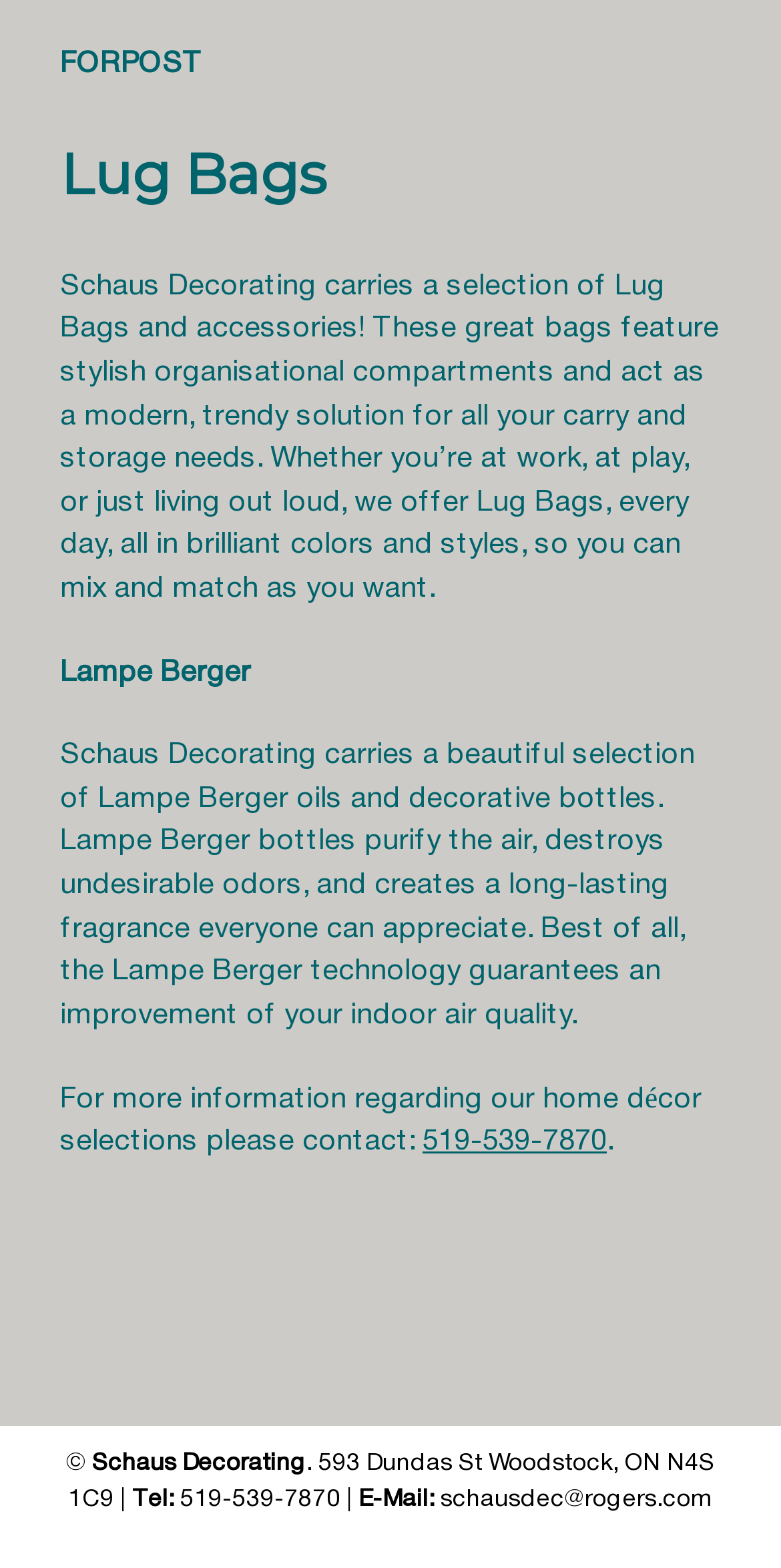Please find the bounding box for the UI element described by: "519-539-7870".

[0.231, 0.949, 0.436, 0.963]